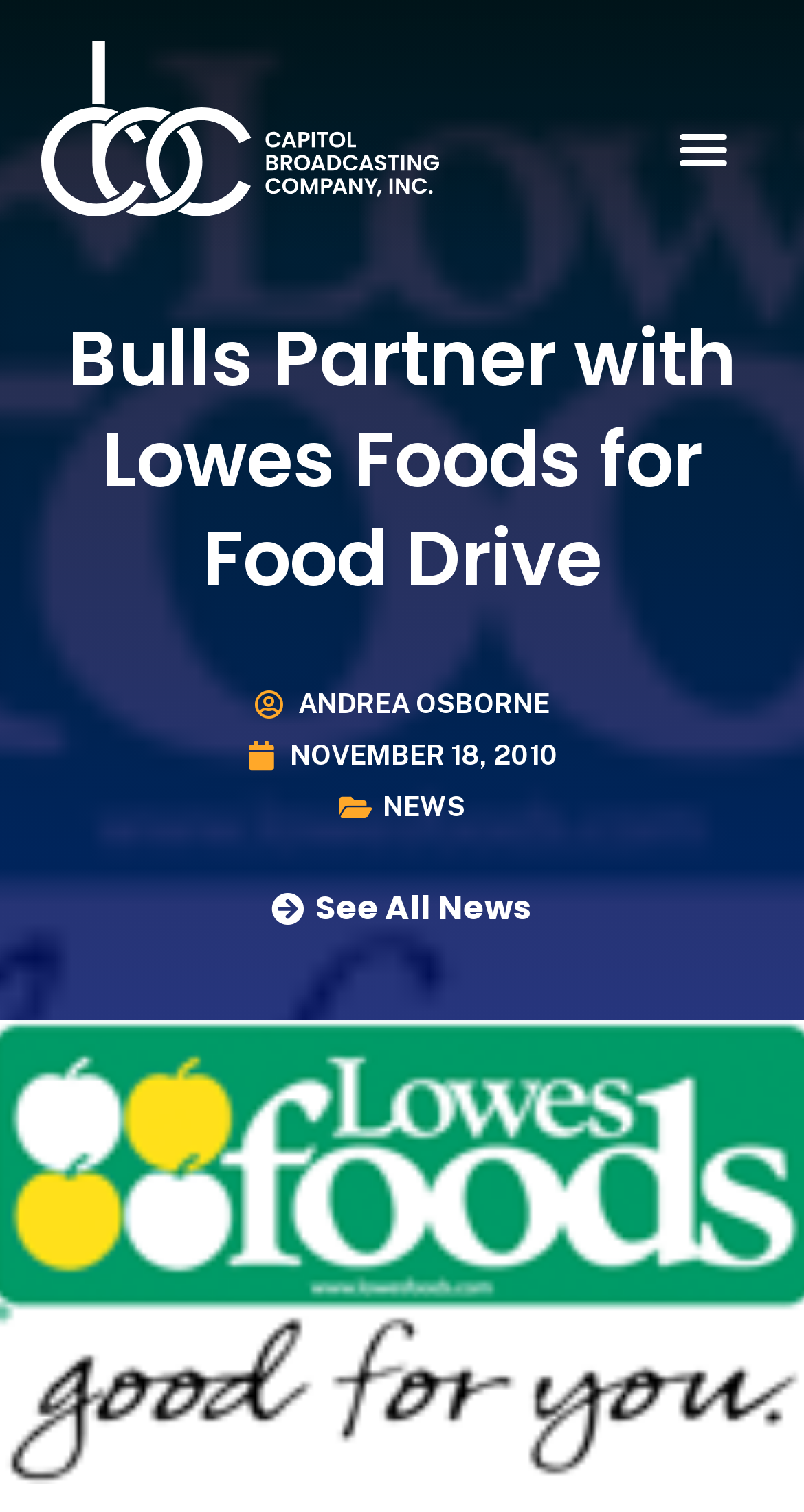Answer the question in a single word or phrase:
What type of content is this webpage about?

NEWS